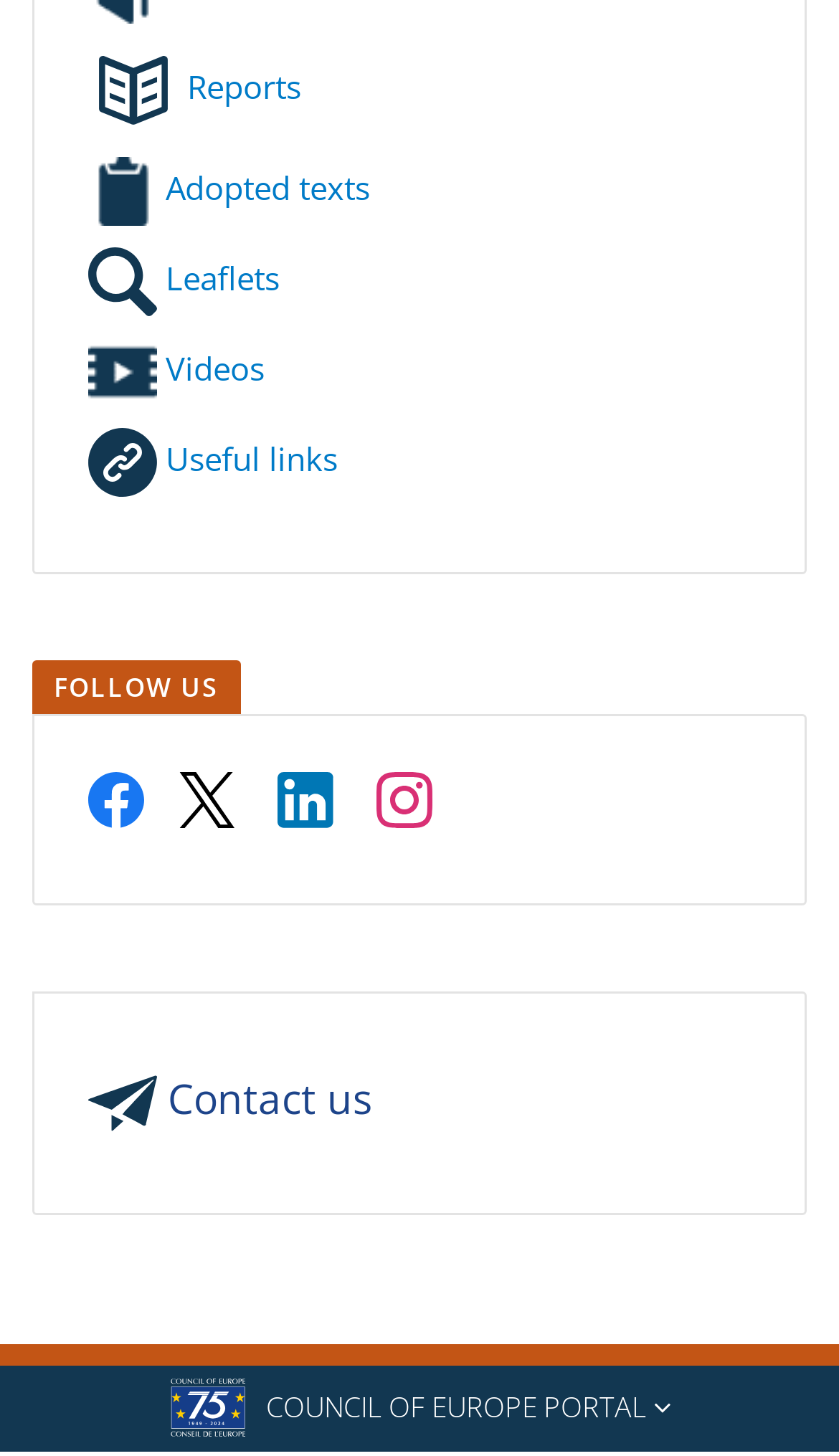Locate the bounding box coordinates of the element that should be clicked to fulfill the instruction: "Search for topics, posts, users, or categories".

None